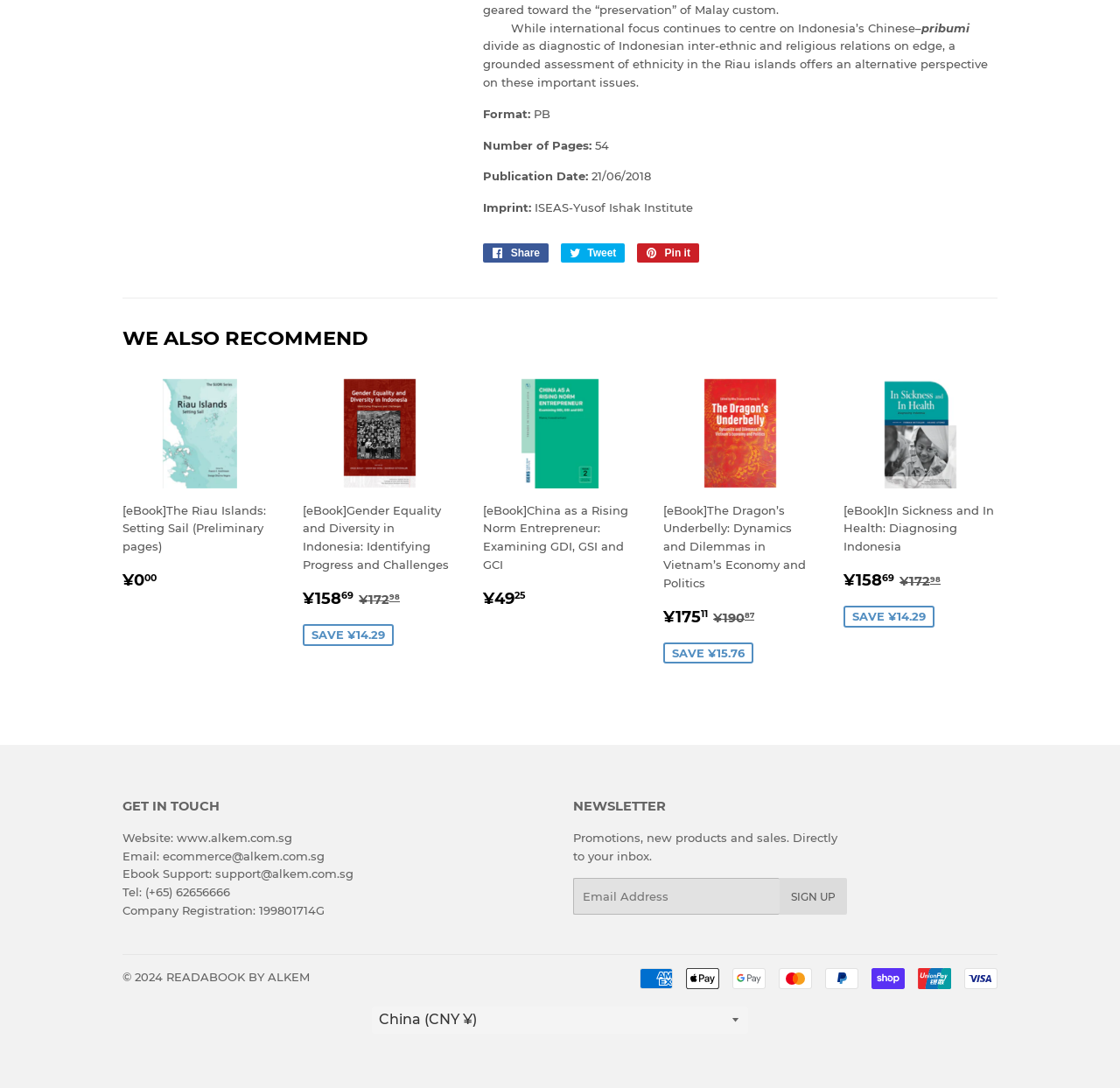What is the name of the institute that published the book?
Answer the question with detailed information derived from the image.

I found the answer by looking at the text 'Imprint: ' and its corresponding value 'ISEAS-Yusof Ishak Institute' which is located near the top of the webpage, below the title.